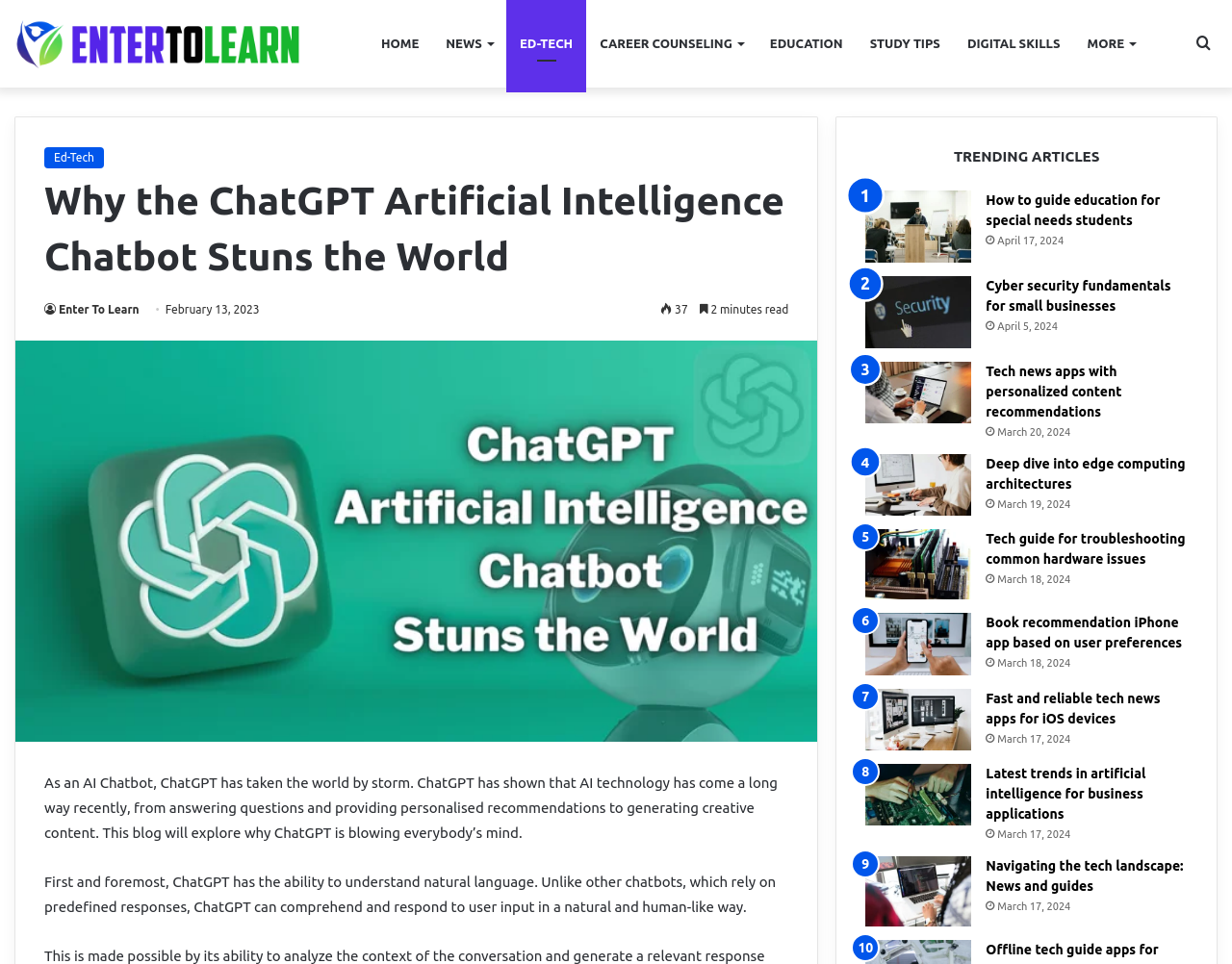Look at the image and give a detailed response to the following question: How many minutes does it take to read the article 'Why the ChatGPT Artificial Intelligence Chatbot Stuns the World'?

The article 'Why the ChatGPT Artificial Intelligence Chatbot Stuns the World' has a reading time mentioned below it, which is 2 minutes.